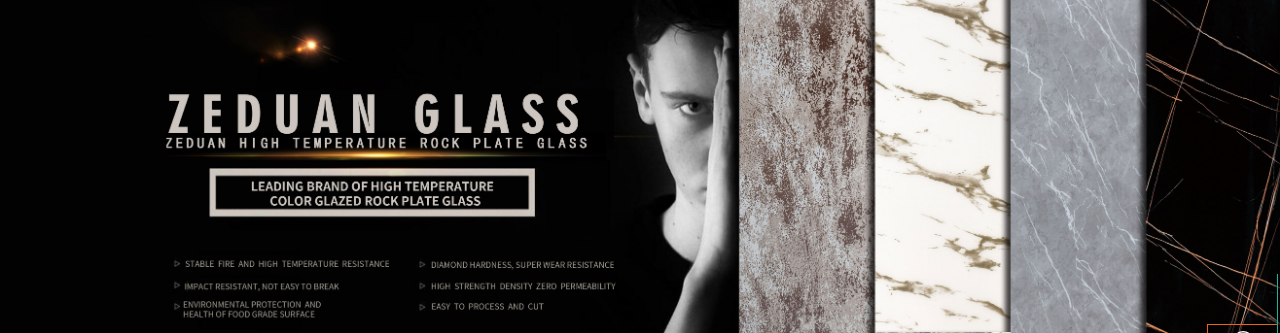Refer to the image and provide an in-depth answer to the question: 
What are the key attributes of ZEDUAN GLASS products?

The image outlines the brand's key attributes, including fire and impact resistance, diamond hardness, and environmental safety, which are highlighted as key features of the products.